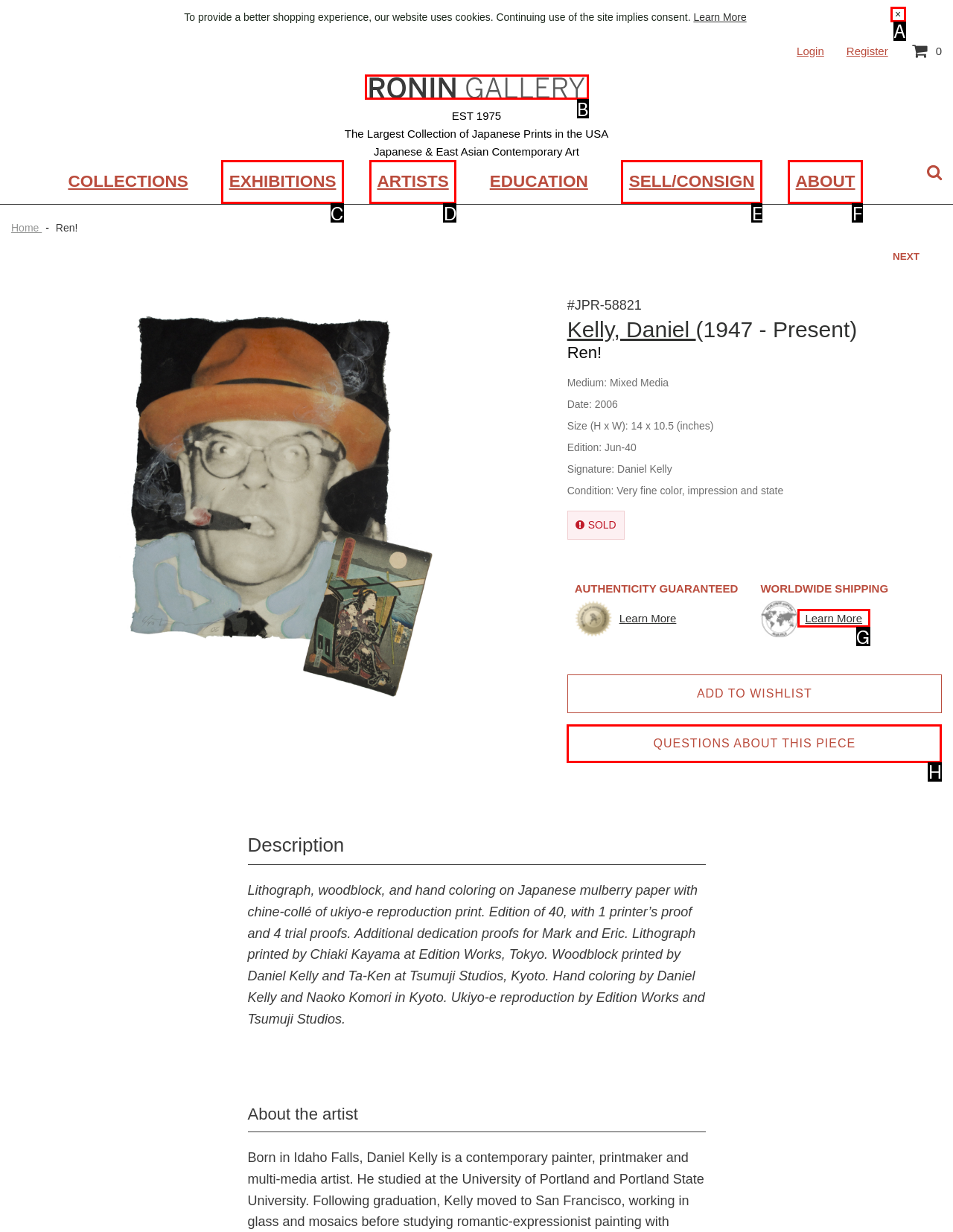Choose the UI element you need to click to carry out the task: Ask questions about the artwork 'Ren!' by Kelly, Daniel.
Respond with the corresponding option's letter.

H